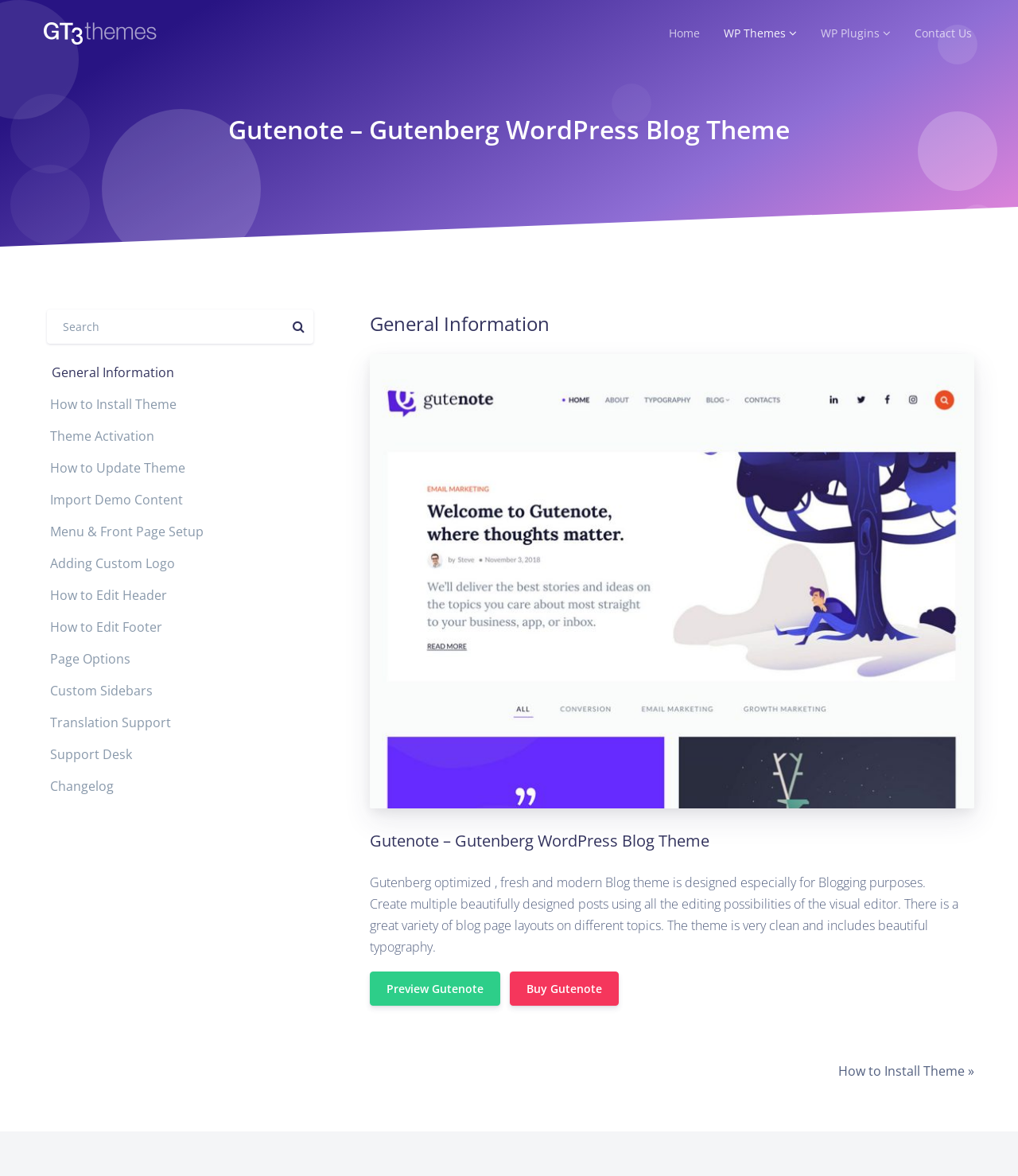Can you specify the bounding box coordinates for the region that should be clicked to fulfill this instruction: "Search for a theme".

[0.046, 0.263, 0.308, 0.293]